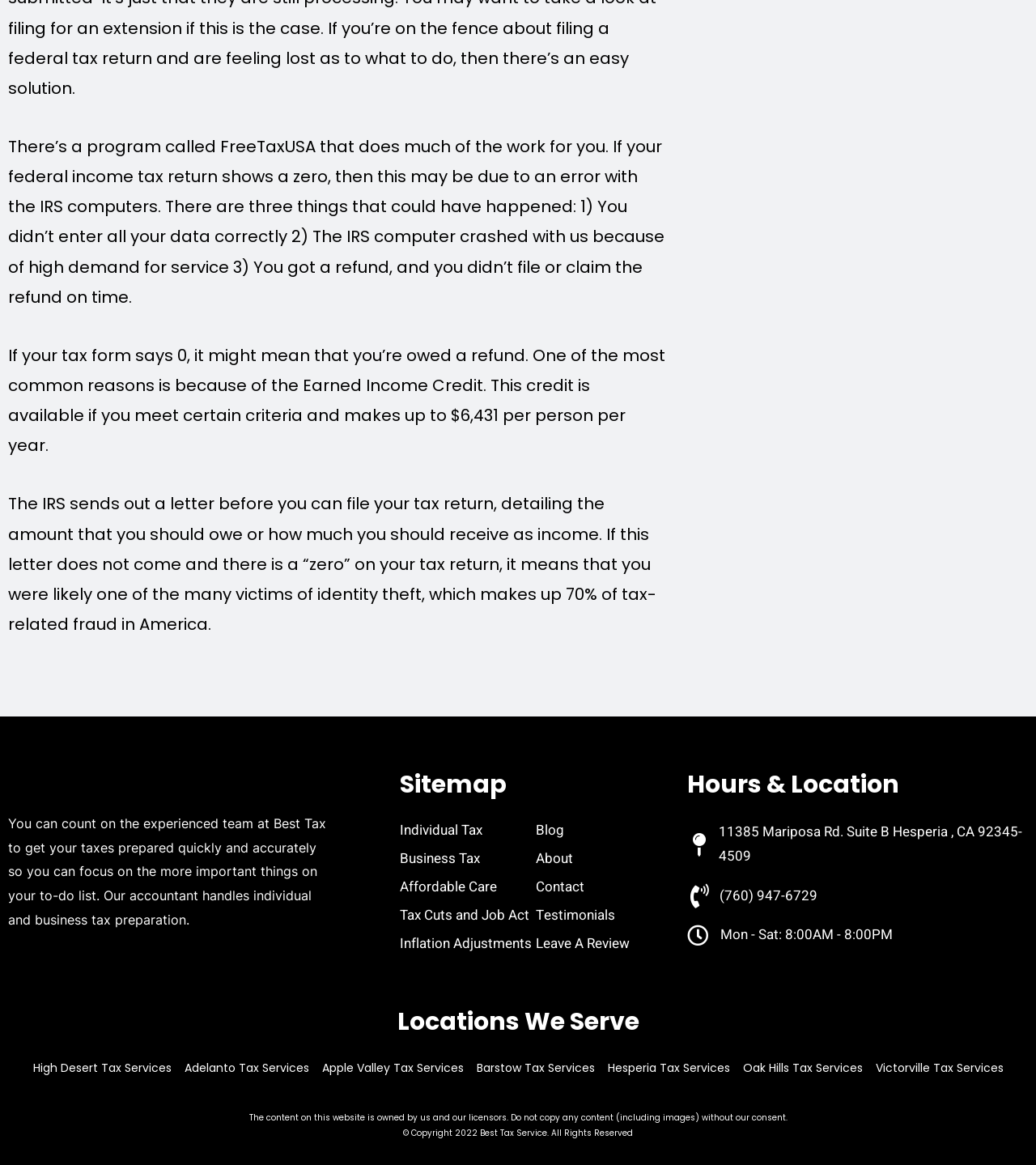Show me the bounding box coordinates of the clickable region to achieve the task as per the instruction: "Visit the 'About' page".

[0.517, 0.728, 0.553, 0.746]